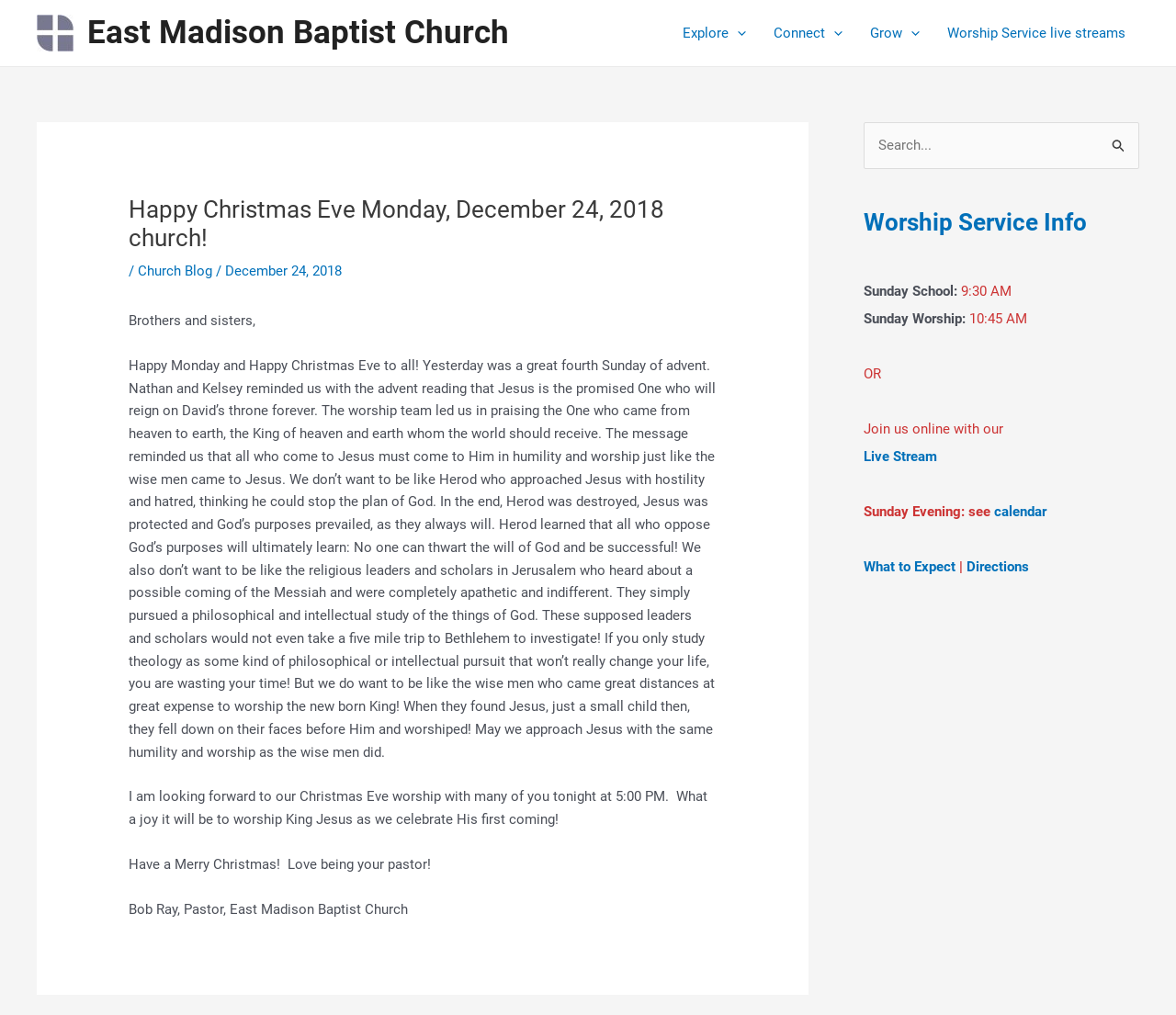Generate the text content of the main heading of the webpage.

Happy Christmas Eve Monday, December 24, 2018 church!